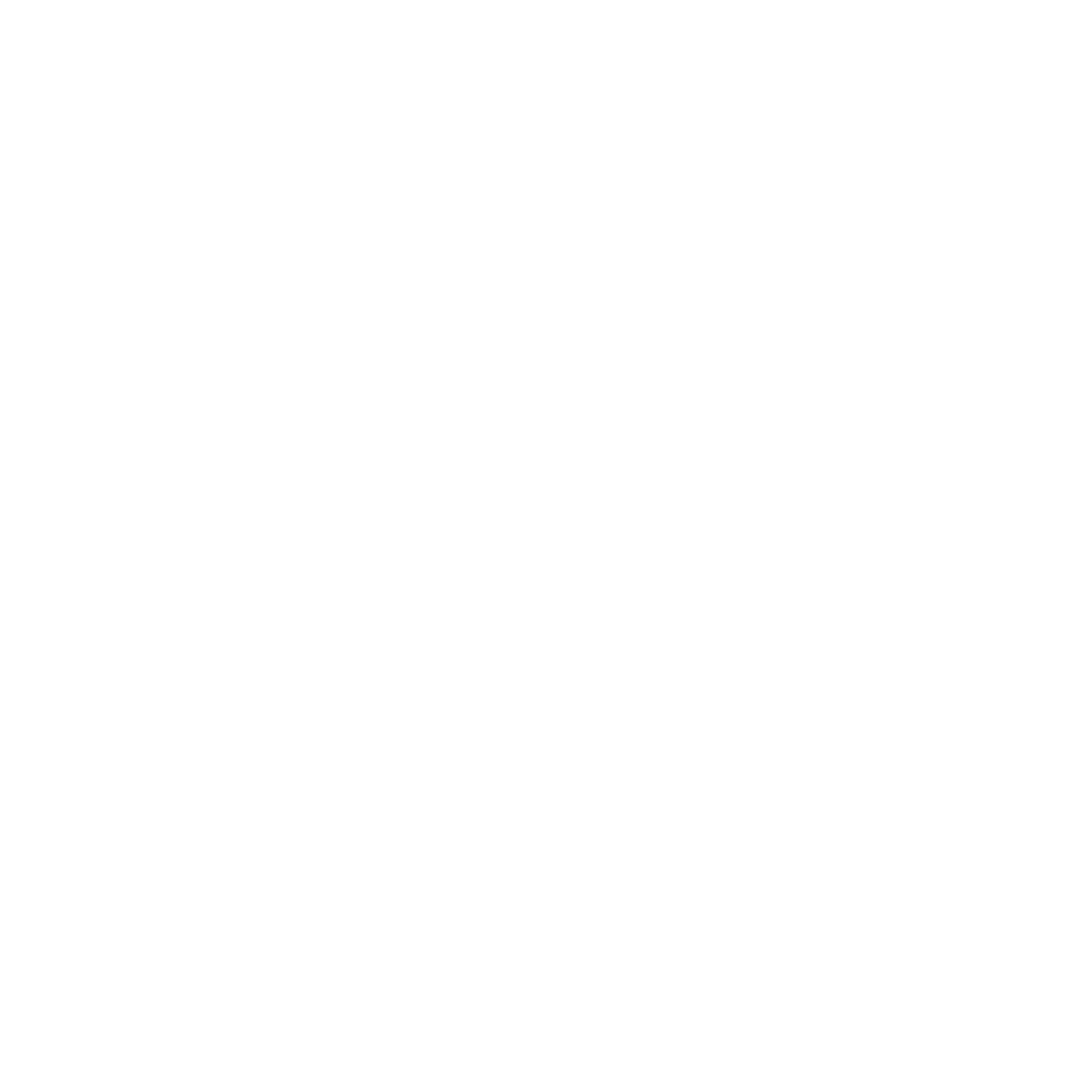Could you locate the bounding box coordinates for the section that should be clicked to accomplish this task: "Get A Library Card".

[0.038, 0.283, 0.962, 0.347]